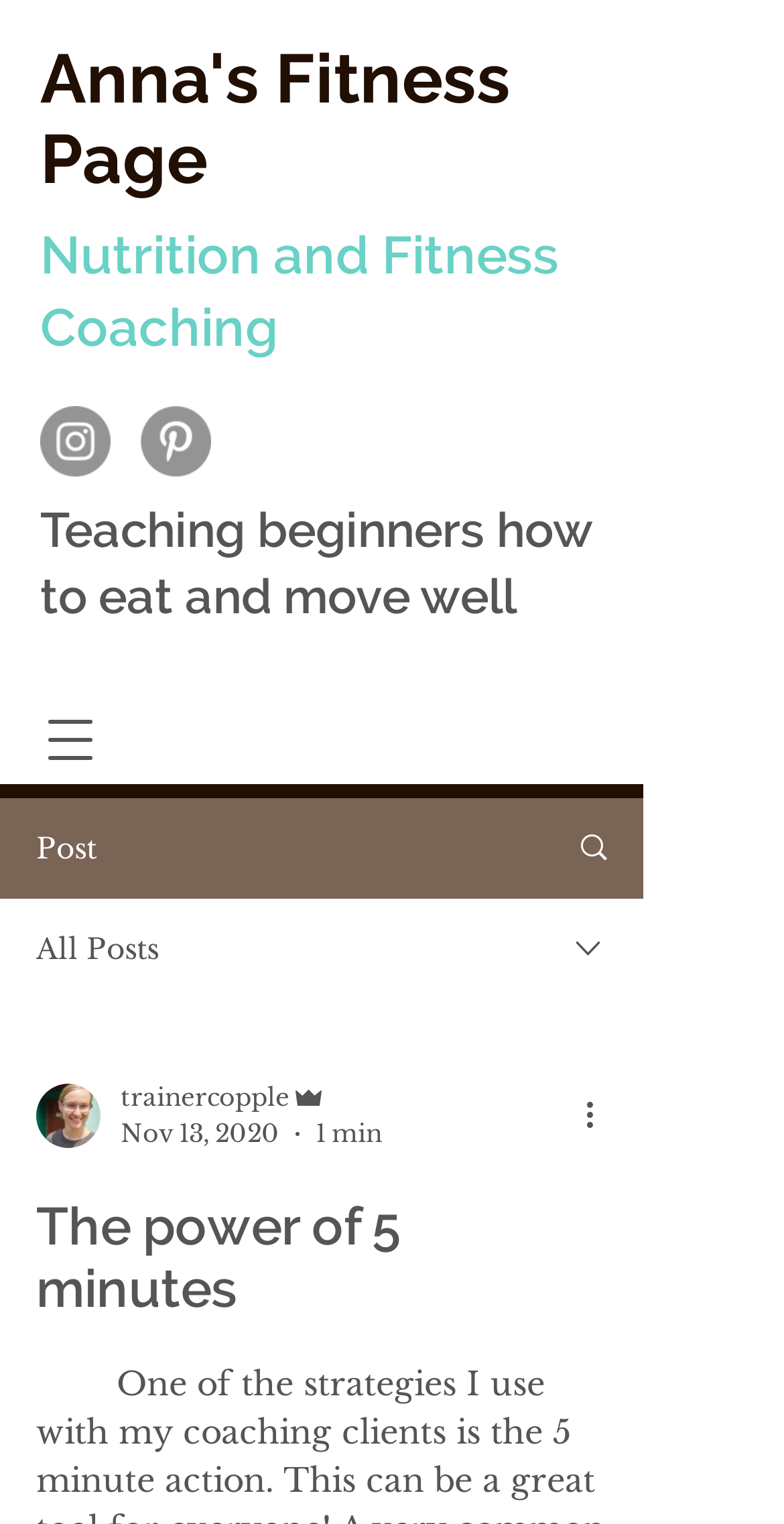What social media platforms are available in the social bar?
From the image, provide a succinct answer in one word or a short phrase.

Instagram, Pinterest